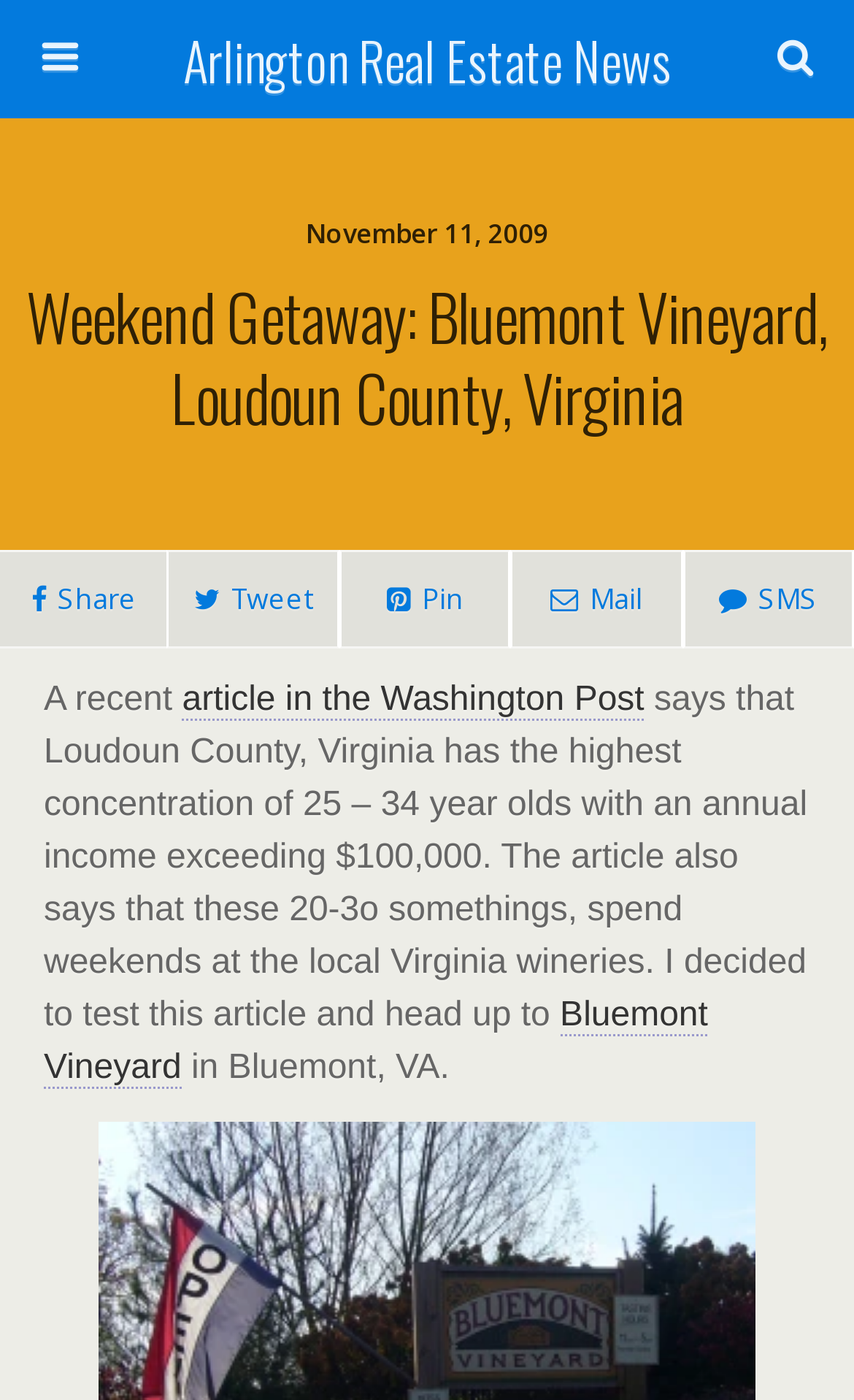Specify the bounding box coordinates of the element's area that should be clicked to execute the given instruction: "Click on Arlington Real Estate News". The coordinates should be four float numbers between 0 and 1, i.e., [left, top, right, bottom].

[0.16, 0.0, 0.84, 0.085]